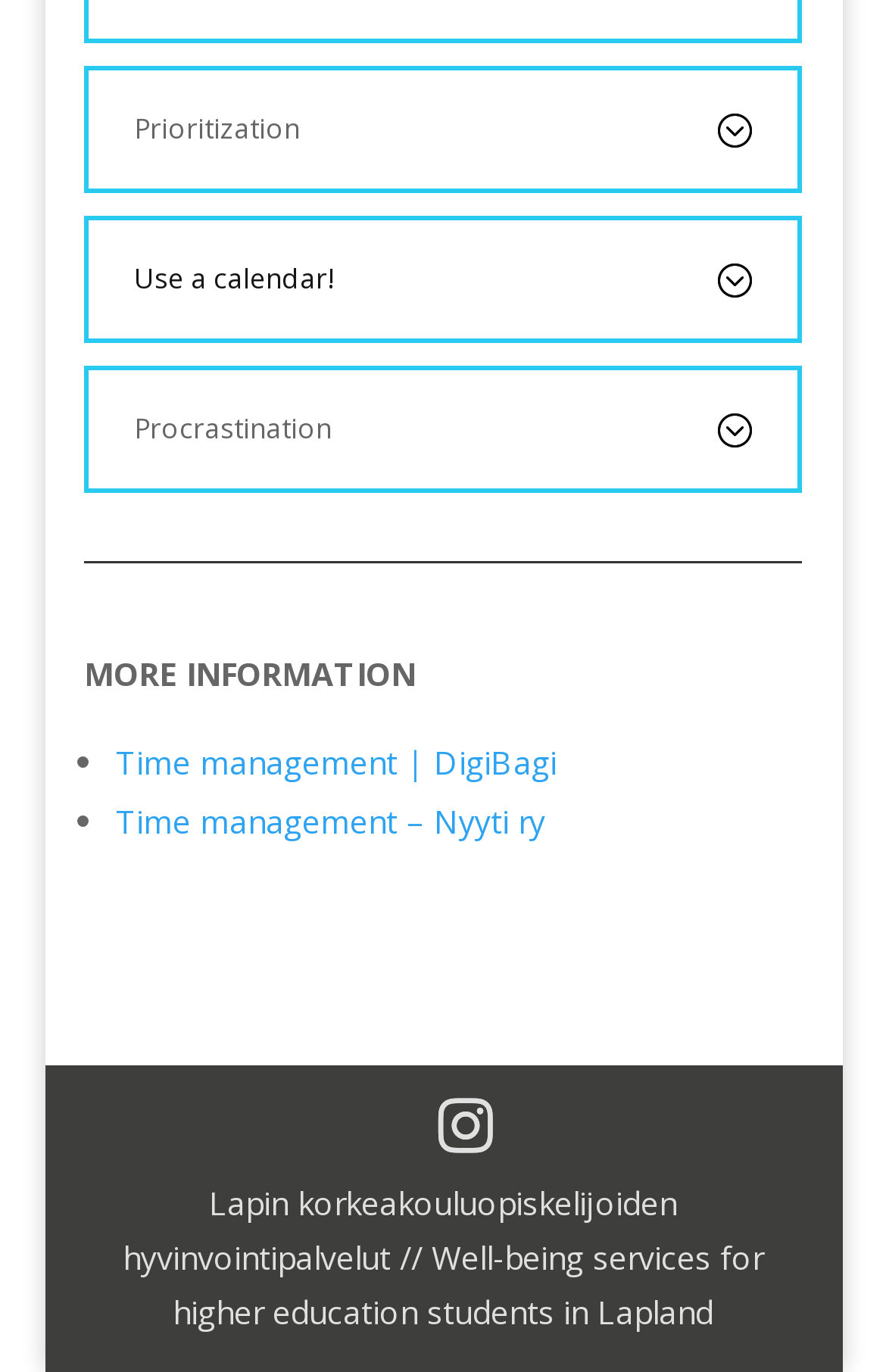Find the bounding box of the web element that fits this description: "Time management – Nyyti ry".

[0.131, 0.583, 0.616, 0.614]